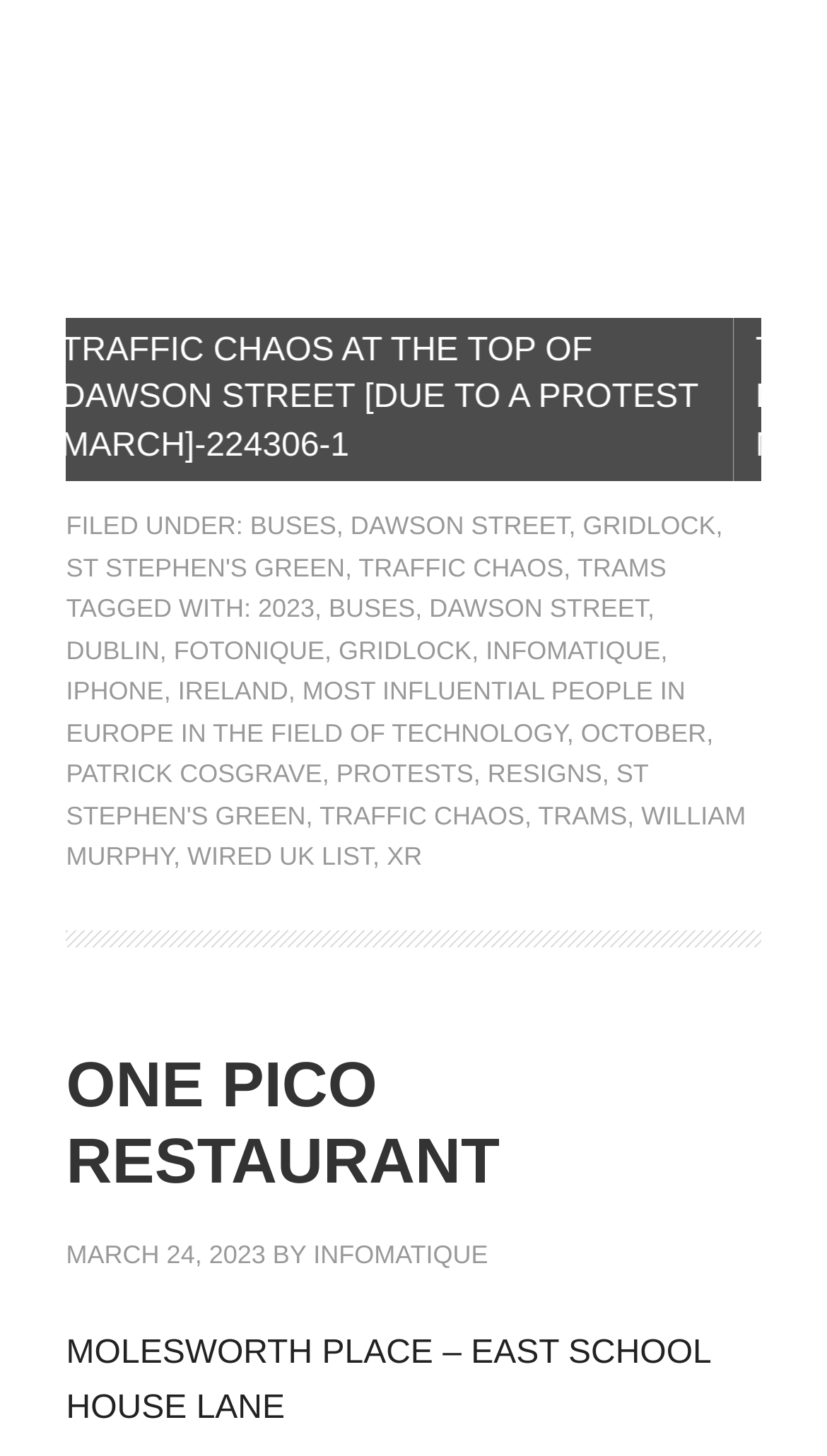Who is the author of the article?
Please respond to the question with as much detail as possible.

The author of the article can be found below the time element, where it is written as a link.